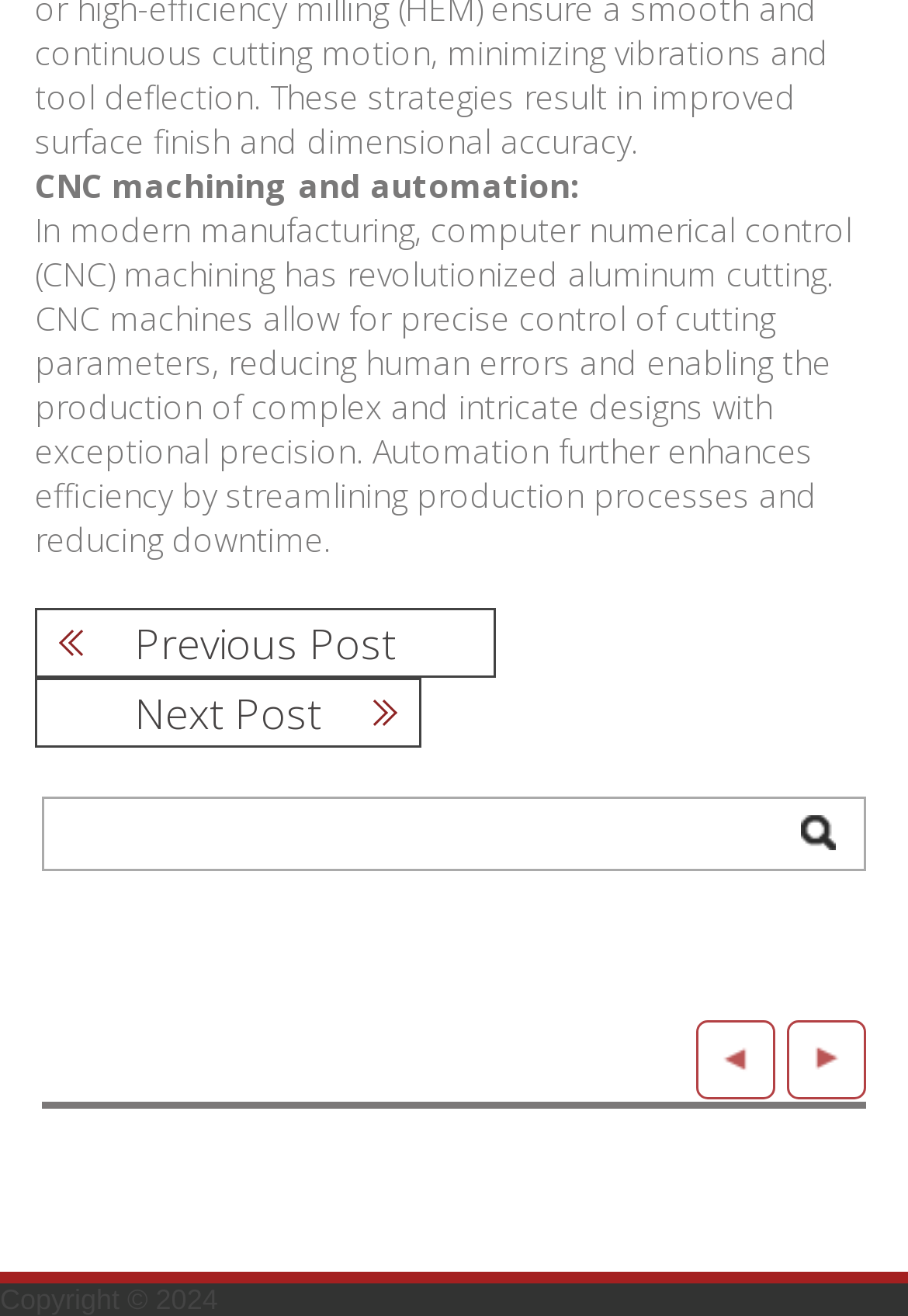With reference to the image, please provide a detailed answer to the following question: What is the topic of the current article?

The topic of the current article can be determined by reading the first static text element on the webpage, which says 'CNC machining and automation:'.